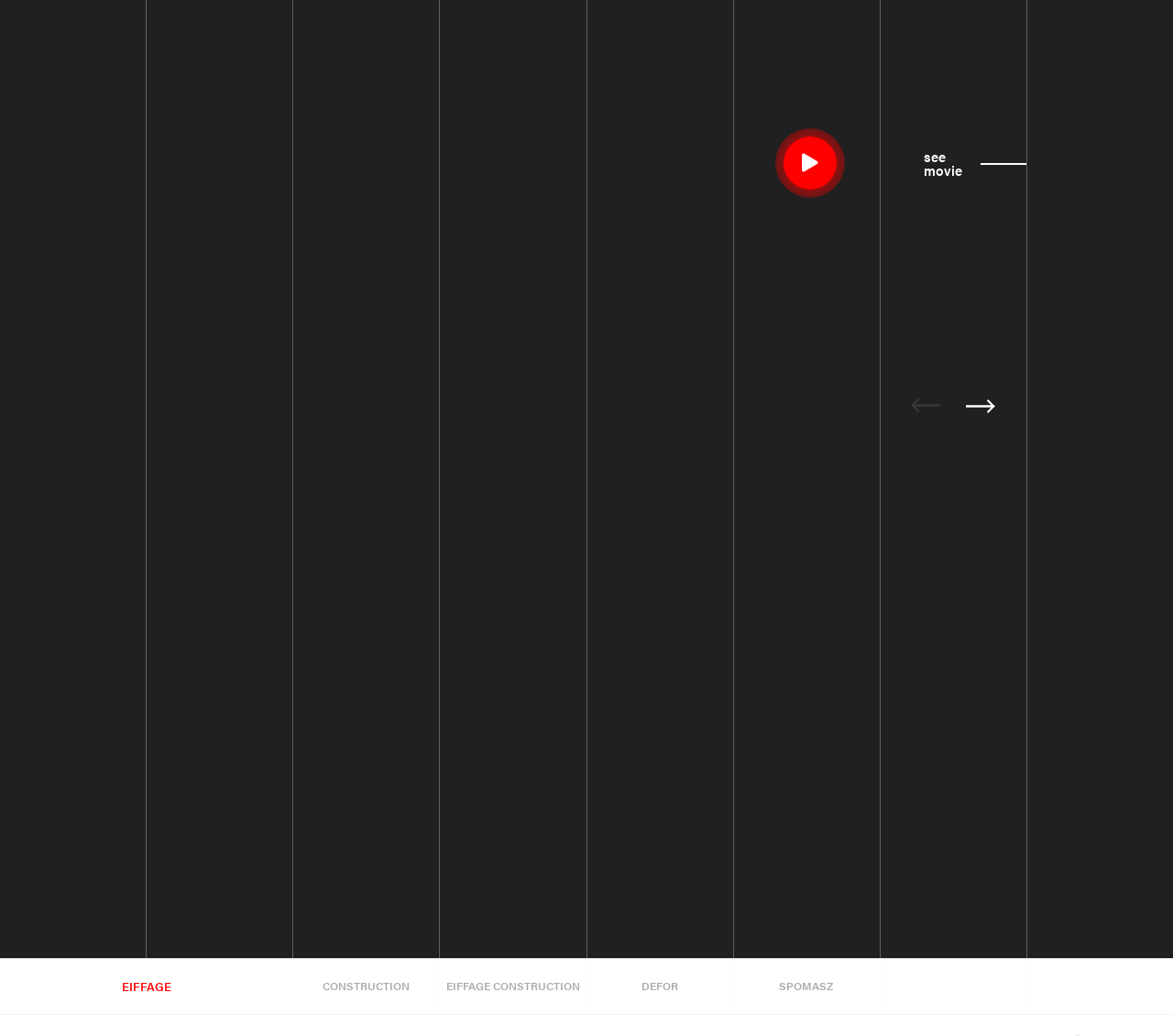What is the text on the button at the top-right corner?
Please answer the question as detailed as possible based on the image.

The button at the top-right corner of the webpage has the text 'see movie' and is located within the bounding box of [0.783, 0.143, 0.875, 0.172].